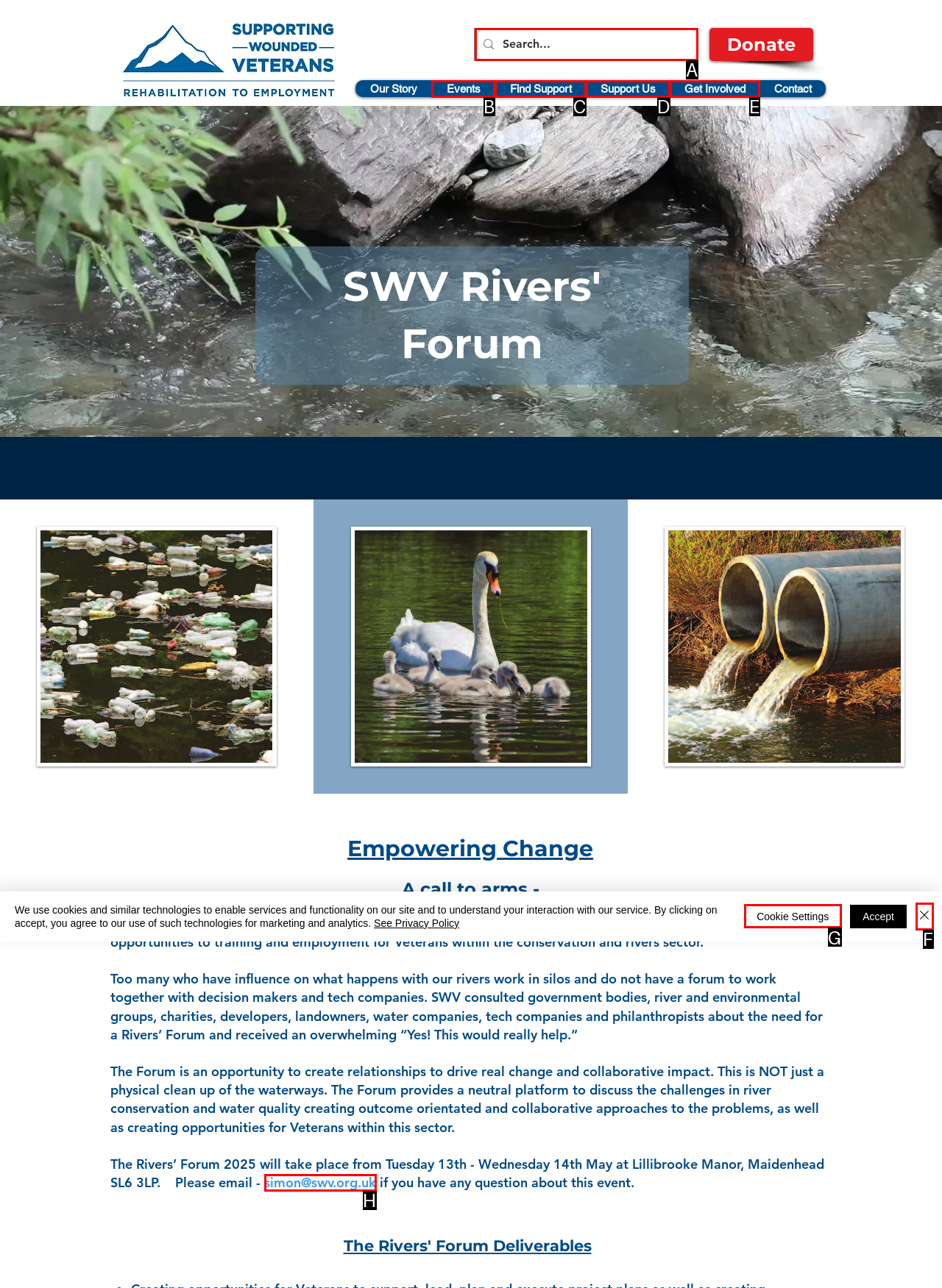Tell me which one HTML element I should click to complete the following task: Search for something Answer with the option's letter from the given choices directly.

A